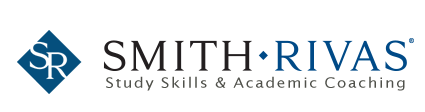Craft a descriptive caption that covers all aspects of the image.

The image showcases the logo of Smith Rivas, a brand dedicated to enhancing study skills and providing academic coaching services. The design features a distinctive blue and black color scheme, with the initials "SR" prominently displayed in a diamond shape, symbolizing guidance and excellence in education. Below the initials, the full name "SMITH RIVAS" is elegantly styled, accompanied by the phrase "Study Skills & Academic Coaching," emphasizing the company's focus on supporting students in their academic journeys. This logo represents a commitment to fostering effective learning strategies and empowering students to achieve their educational goals.